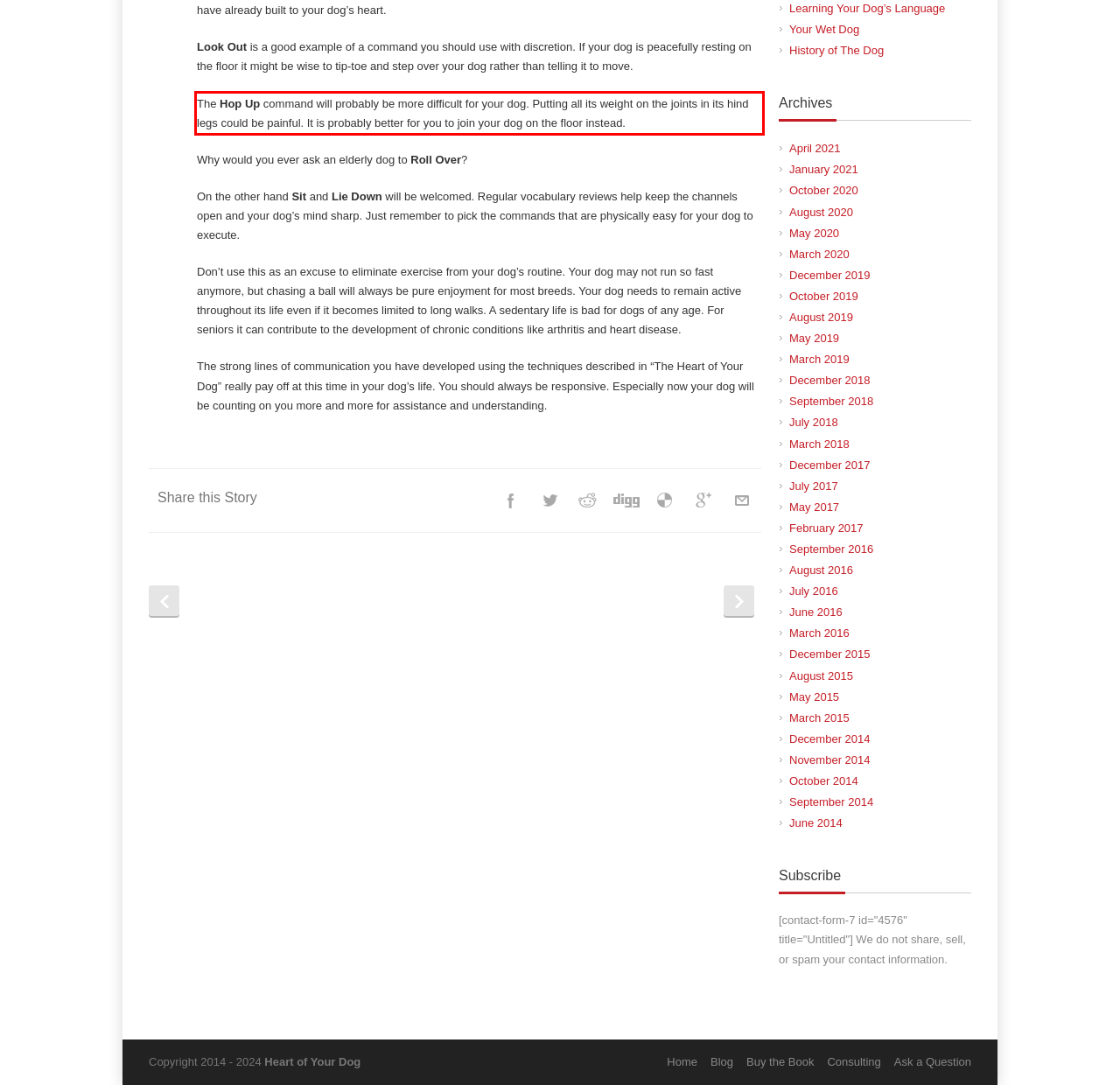Please extract the text content from the UI element enclosed by the red rectangle in the screenshot.

The Hop Up command will probably be more difficult for your dog. Putting all its weight on the joints in its hind legs could be painful. It is probably better for you to join your dog on the floor instead.